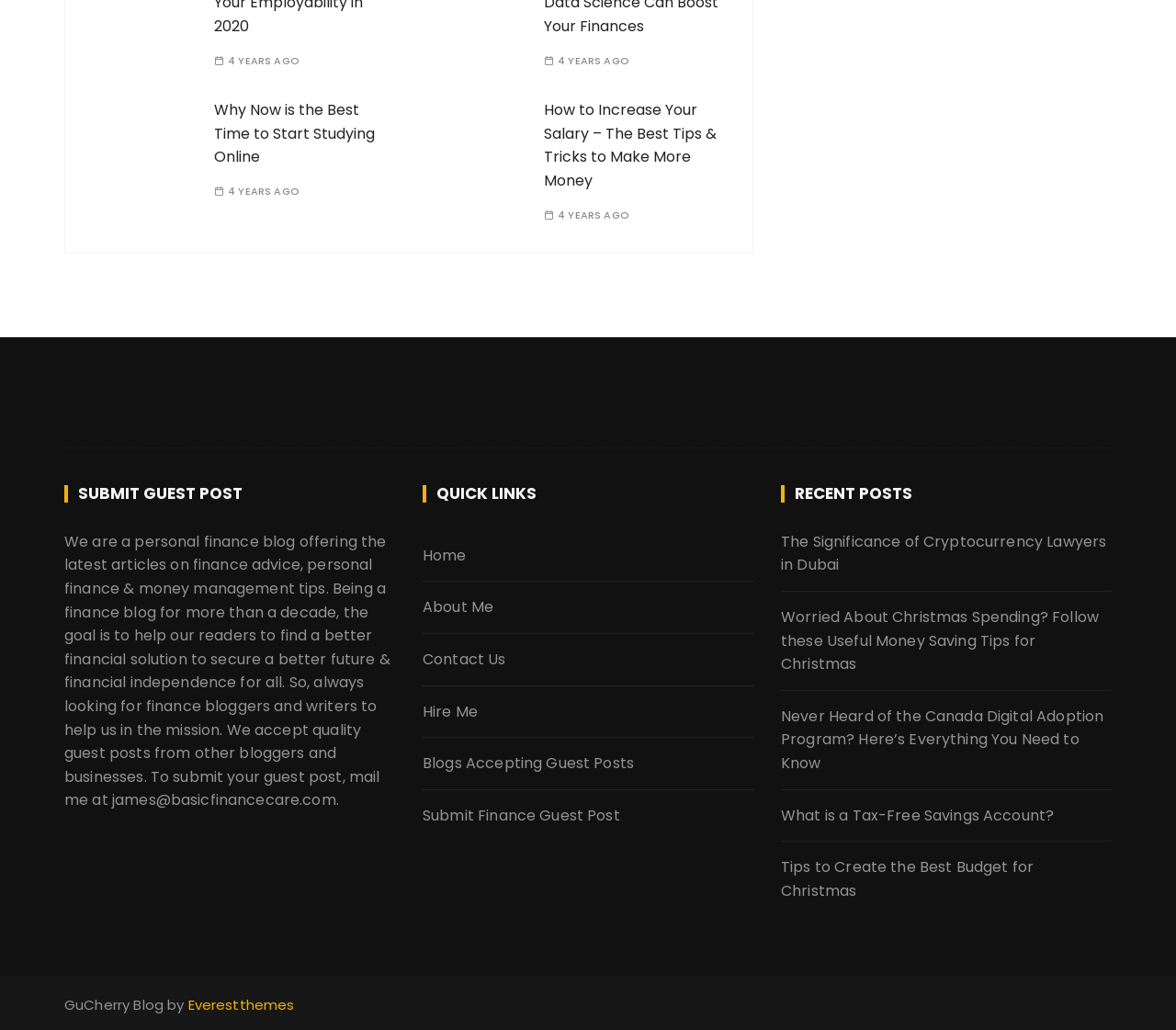What is the name of the blog?
Craft a detailed and extensive response to the question.

The static text at the bottom of the webpage reads 'GuCherry Blog by', which suggests that the name of the blog is GuCherry Blog.